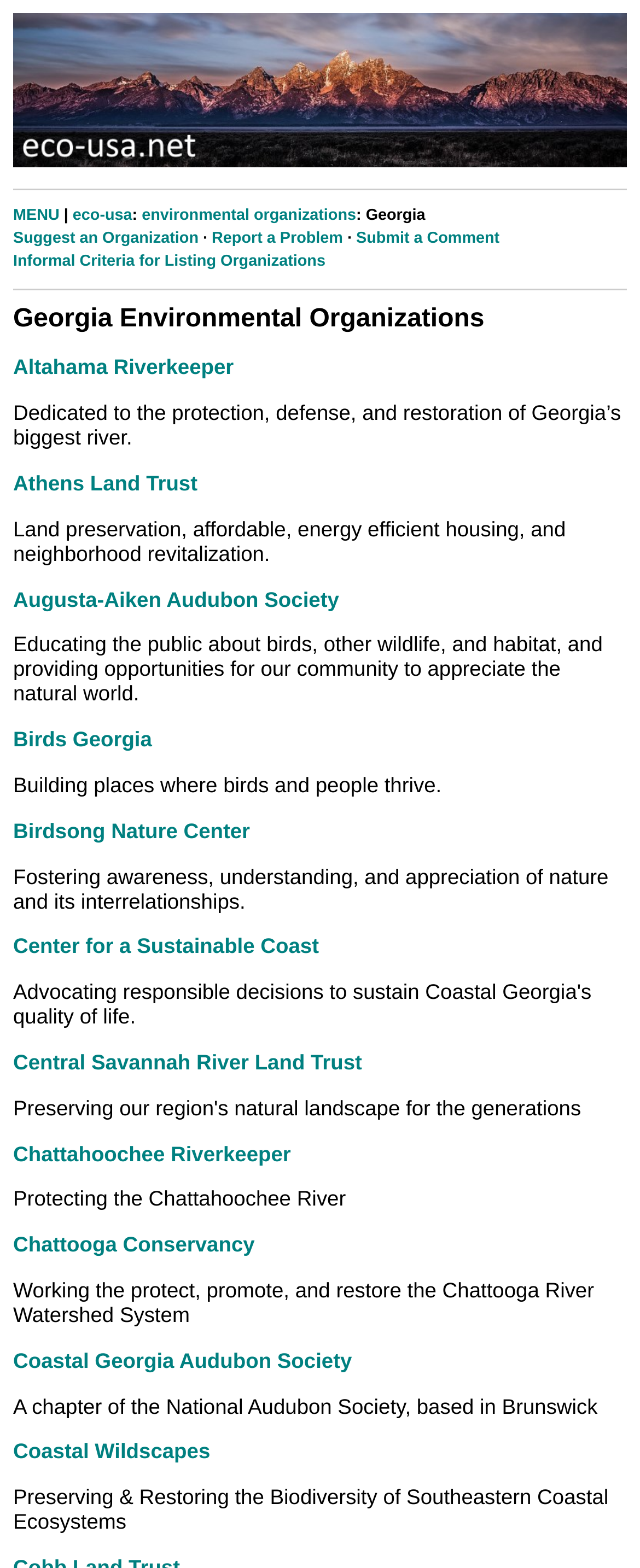Locate the bounding box coordinates of the area that needs to be clicked to fulfill the following instruction: "Visit eco-usa". The coordinates should be in the format of four float numbers between 0 and 1, namely [left, top, right, bottom].

[0.114, 0.131, 0.206, 0.143]